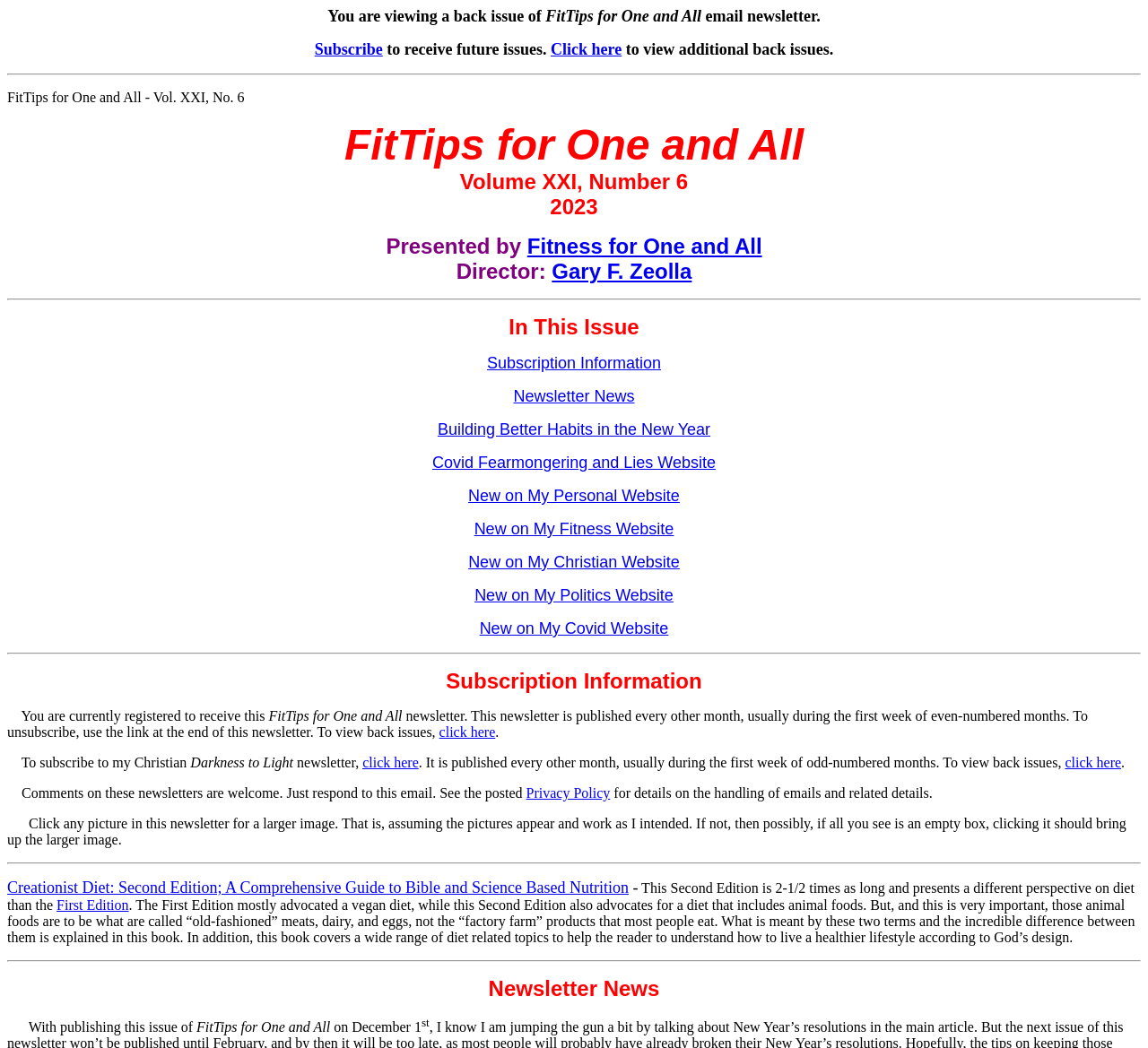Using the element description provided, determine the bounding box coordinates in the format (top-left x, top-left y, bottom-right x, bottom-right y). Ensure that all values are floating point numbers between 0 and 1. Element description: Subscribe

[0.274, 0.038, 0.333, 0.056]